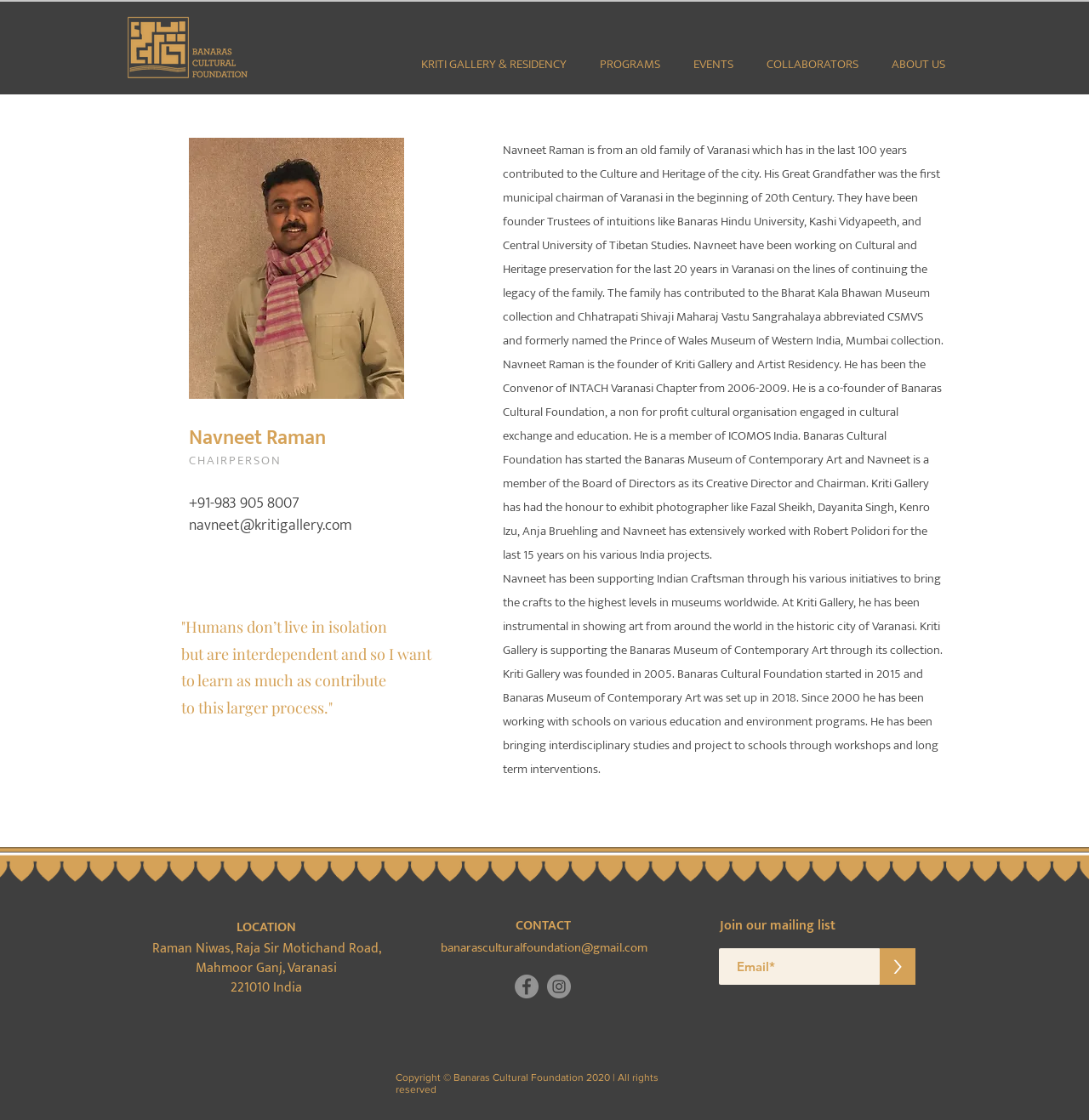Please provide a brief answer to the question using only one word or phrase: 
What is the location of Raman Niwas?

Varanasi